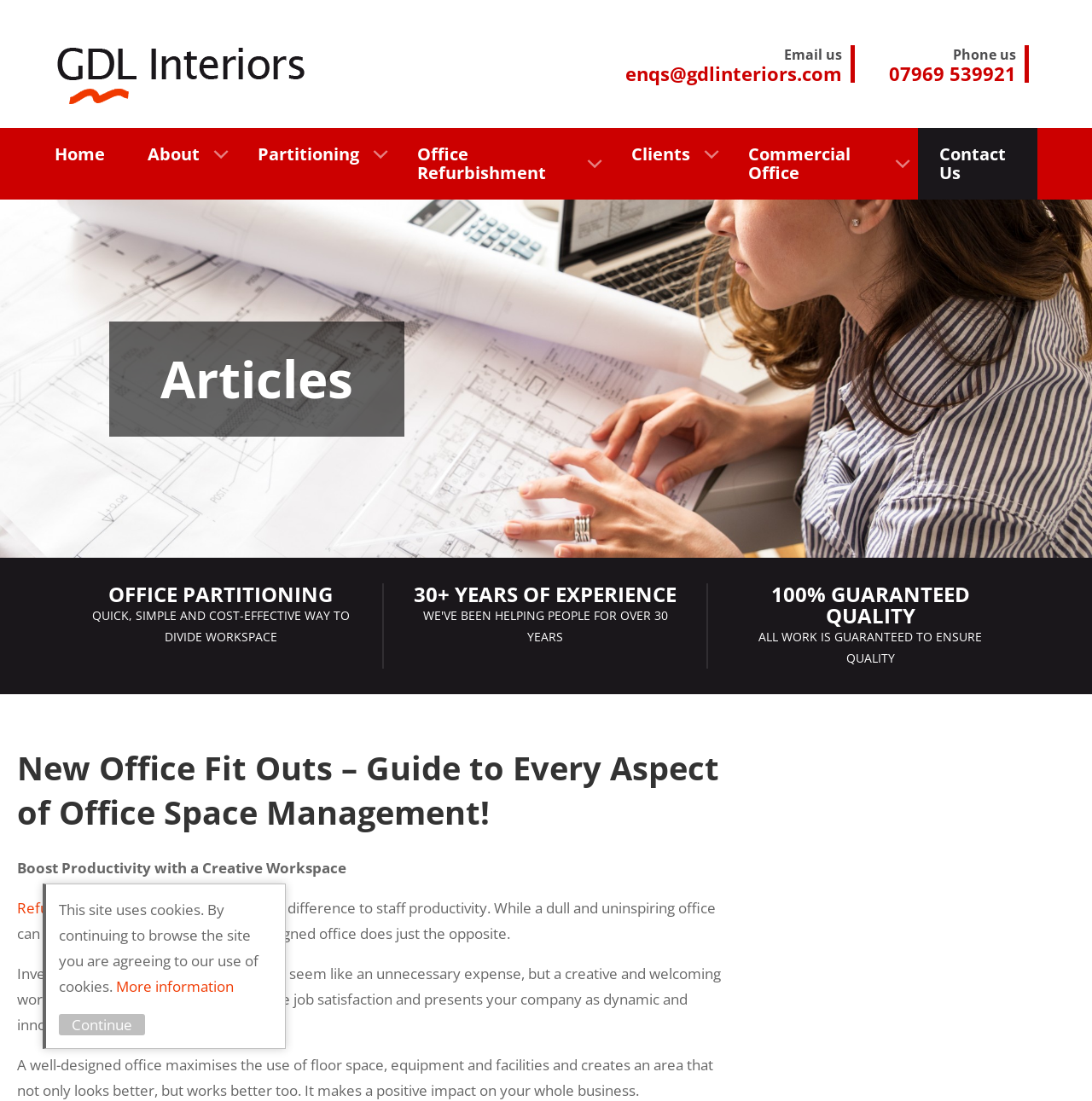What is the purpose of office partitioning?
Based on the image content, provide your answer in one word or a short phrase.

Divide workspace